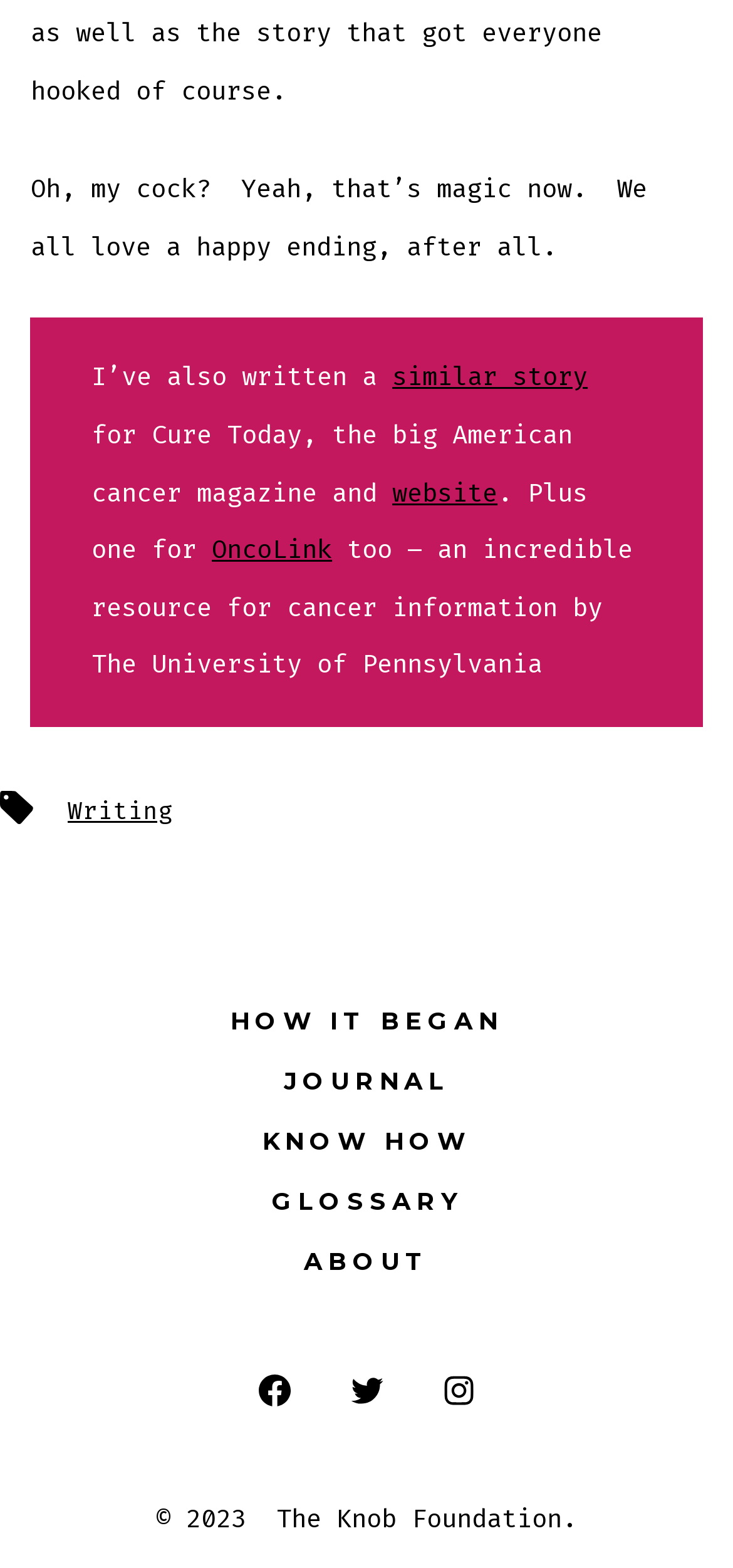Provide the bounding box coordinates of the HTML element this sentence describes: "Journal".

[0.294, 0.671, 0.706, 0.709]